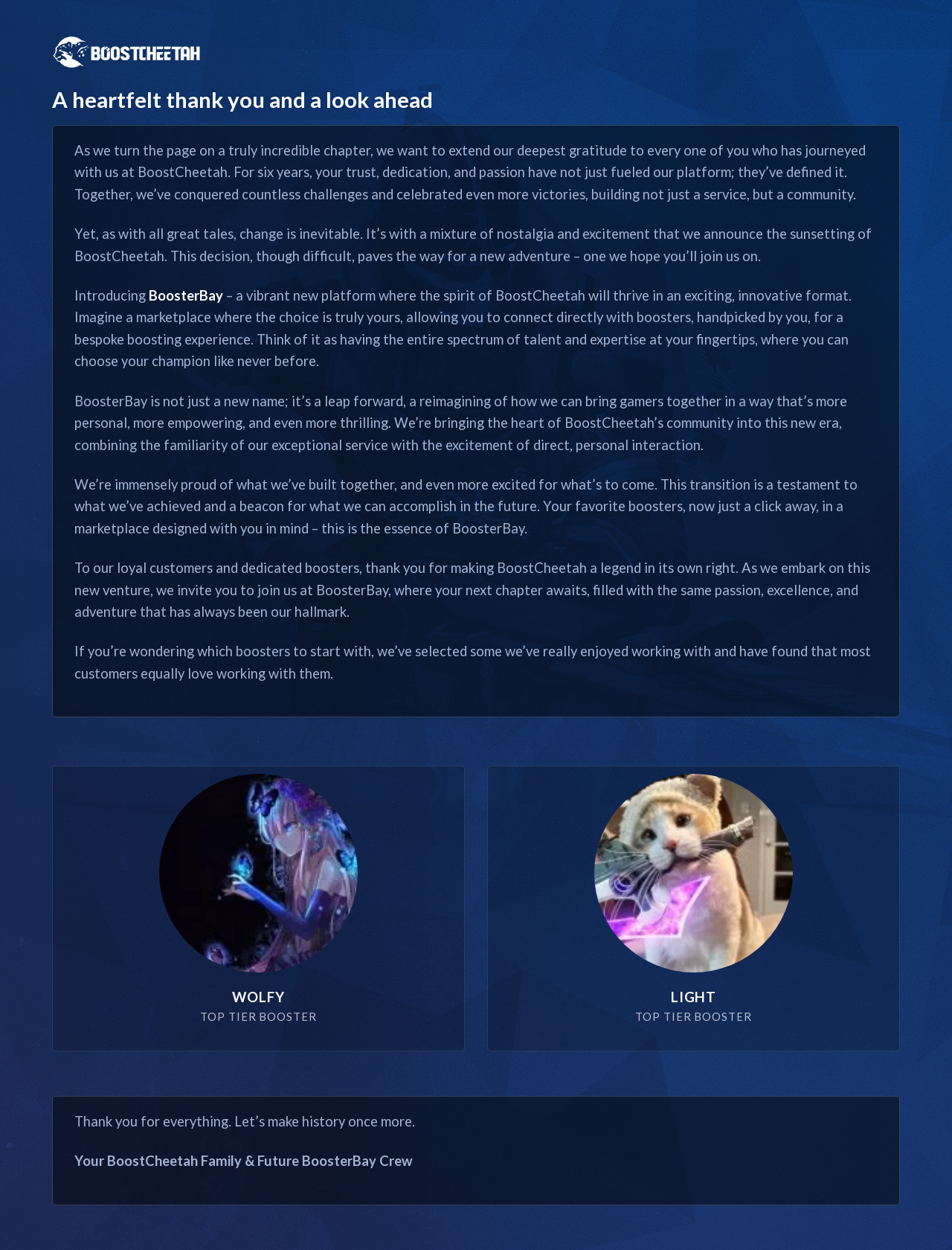Predict the bounding box for the UI component with the following description: "parent_node: LIGHT".

[0.52, 0.619, 0.937, 0.778]